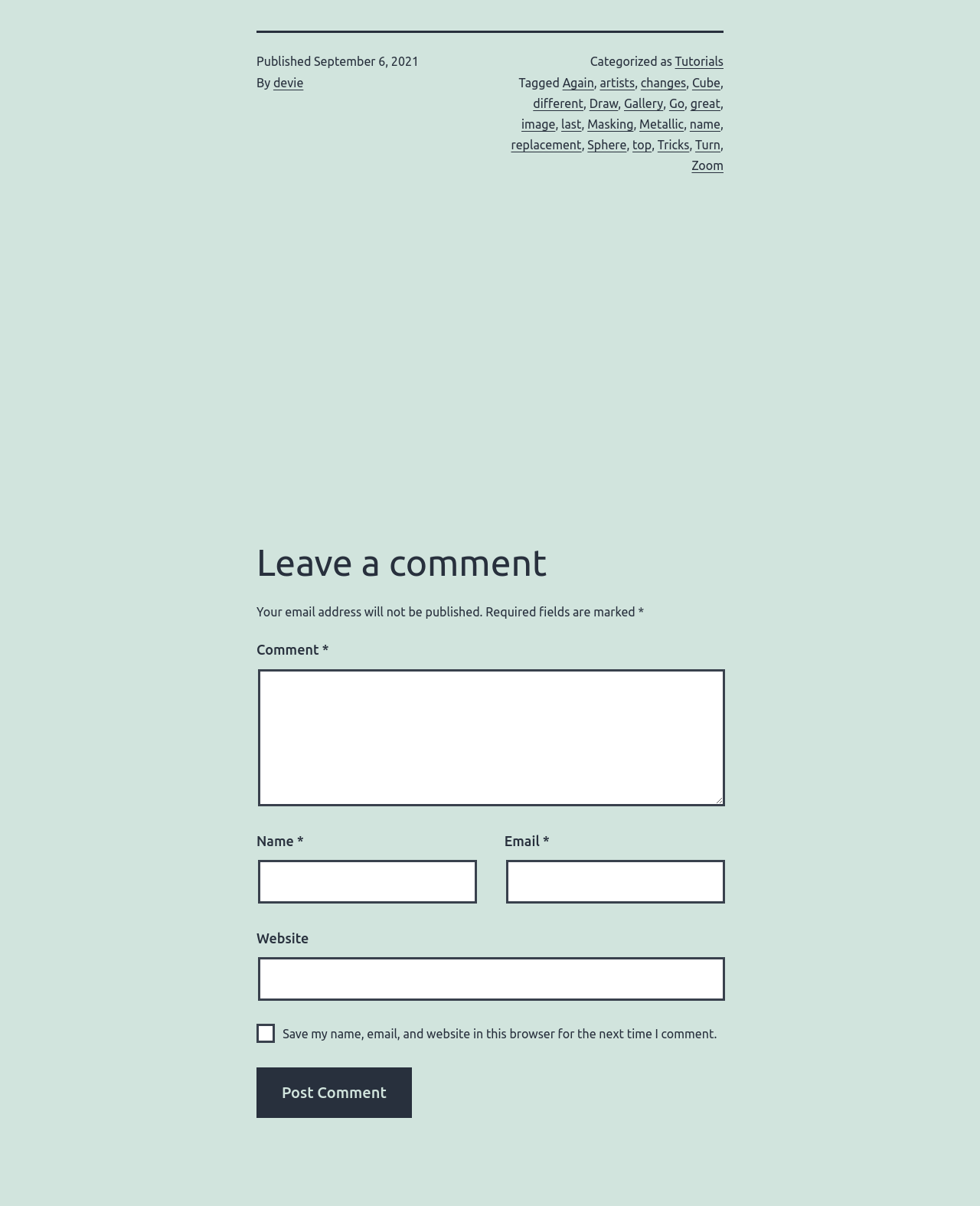What is the function of the checkbox? Analyze the screenshot and reply with just one word or a short phrase.

To save user information